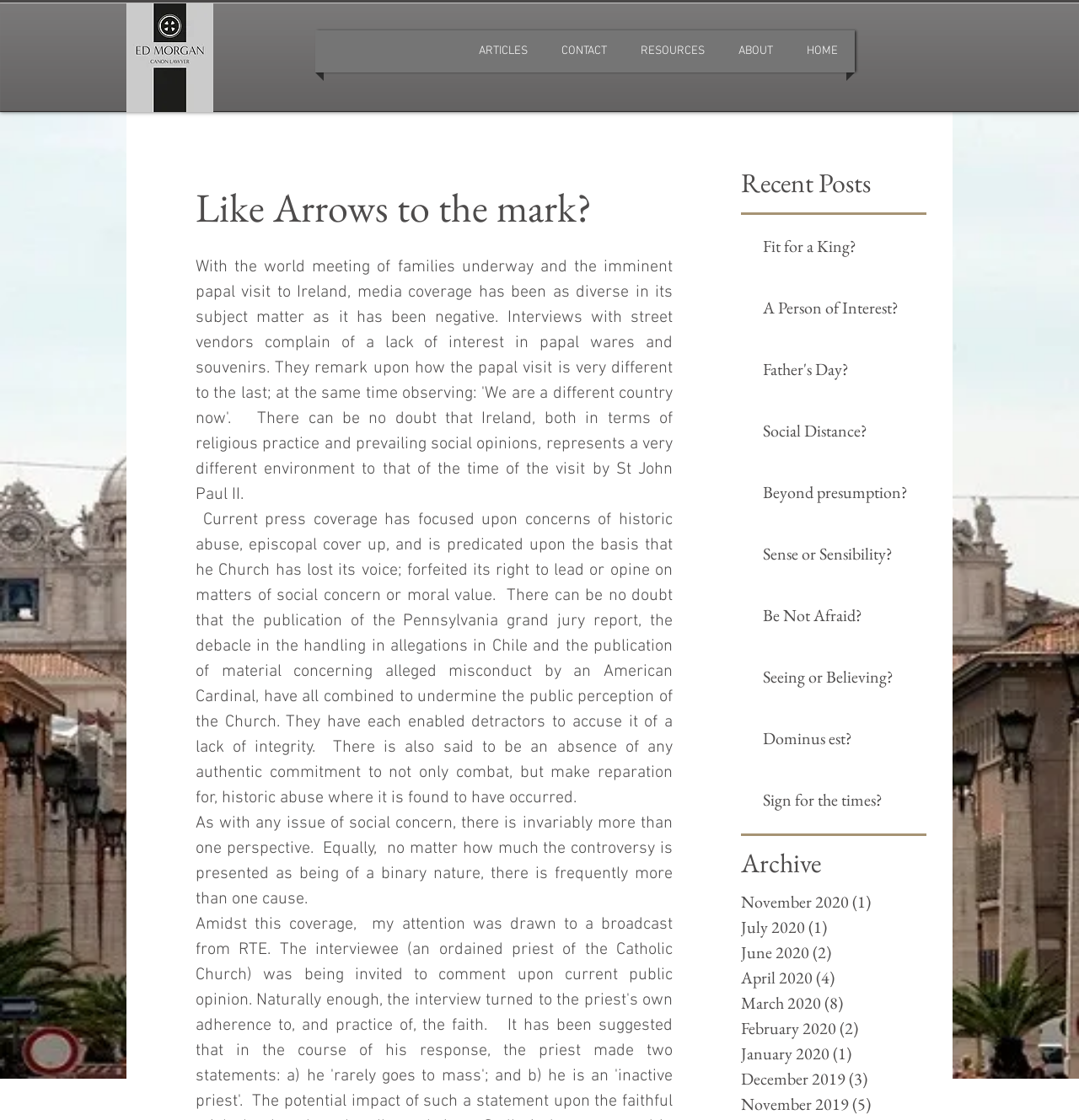Using the information in the image, could you please answer the following question in detail:
How many links are in the 'Archive' section?

I counted the number of link elements in the 'Archive' section and found that there are 12 links, each corresponding to a different month and year.